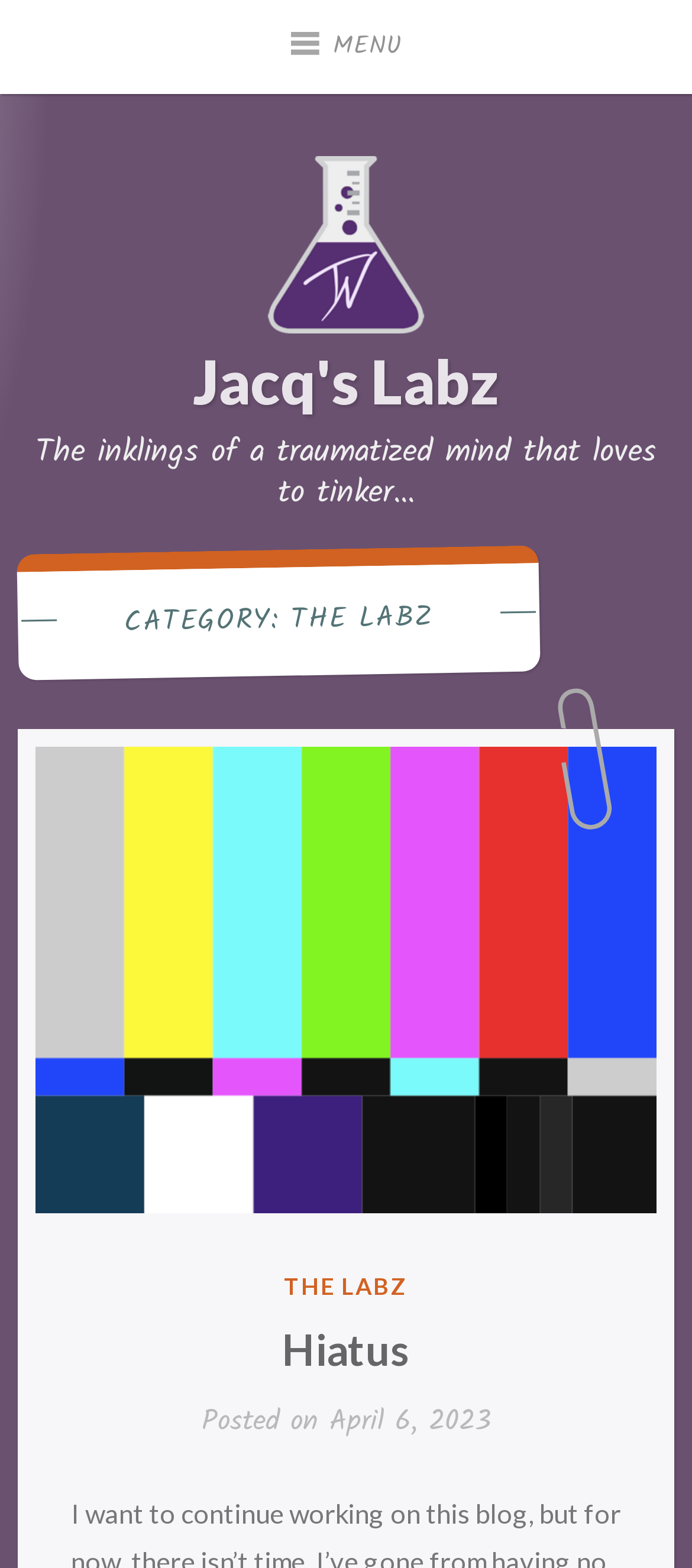When was the current post posted?
Provide a detailed and well-explained answer to the question.

I found the post date by looking at the link element with the text 'April 6, 2023' which is a child of the StaticText element with the text 'Posted on'.